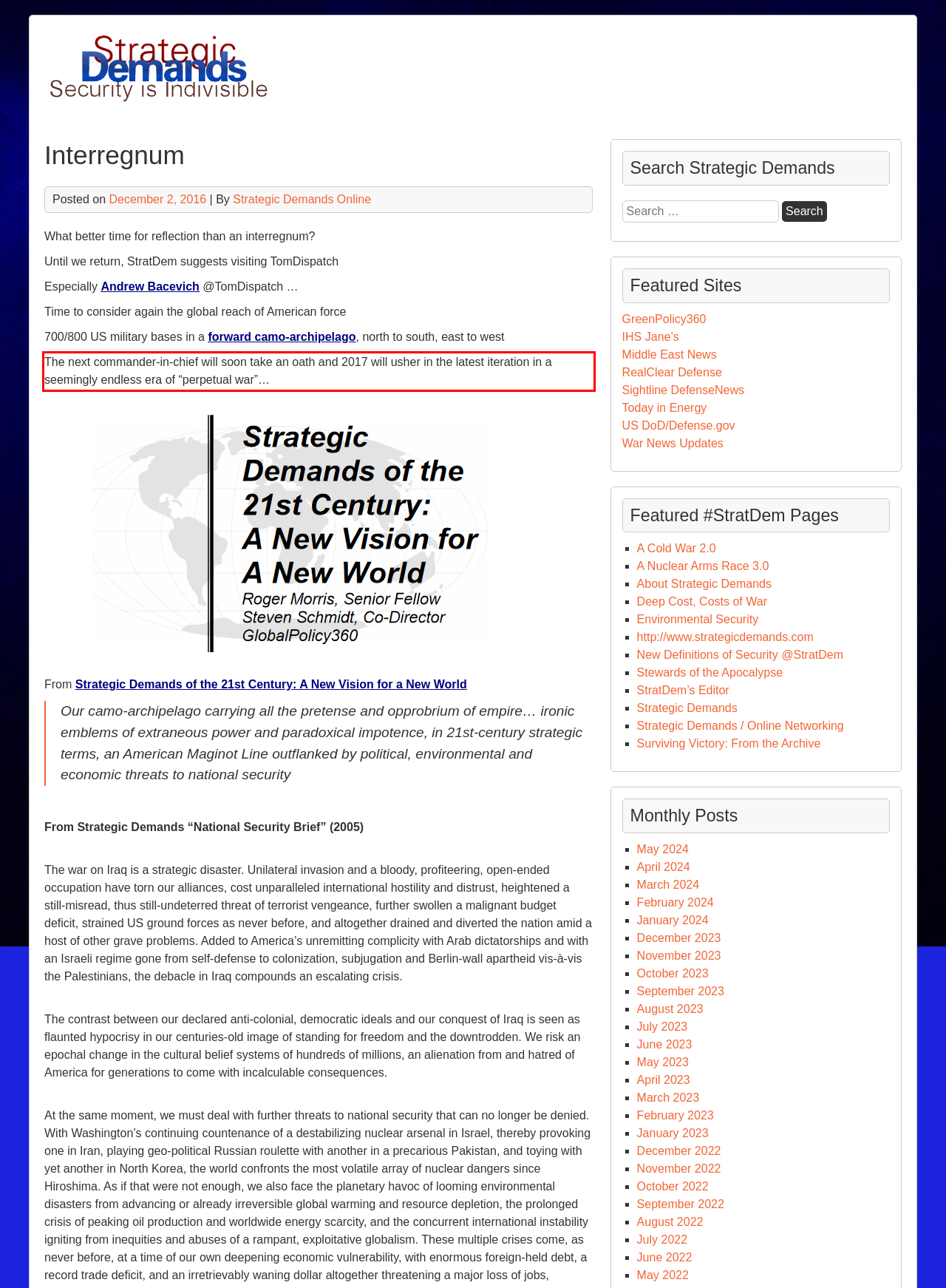Using the webpage screenshot, recognize and capture the text within the red bounding box.

The next commander-in-chief will soon take an oath and 2017 will usher in the latest iteration in a seemingly endless era of “perpetual war”…